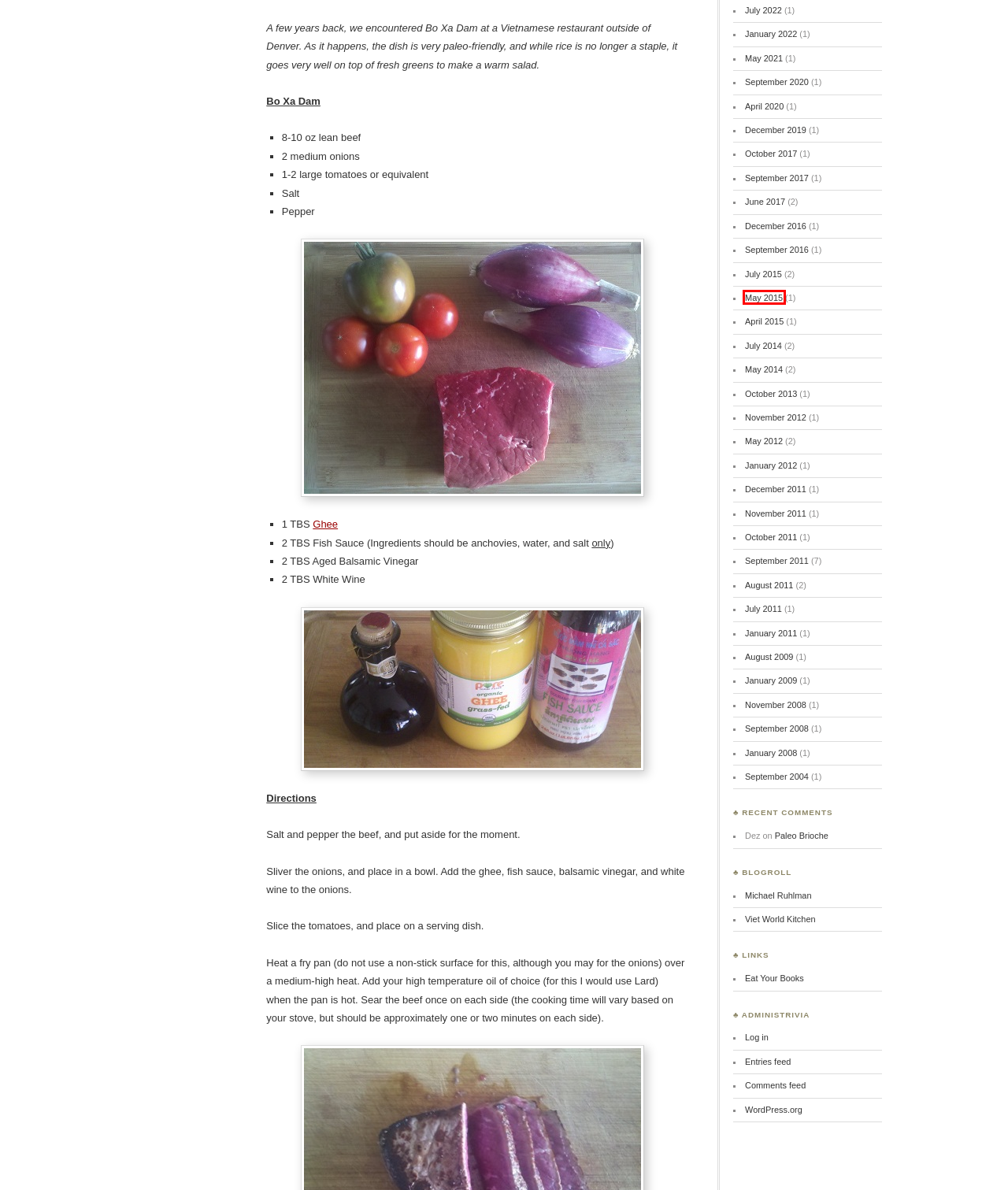Inspect the screenshot of a webpage with a red rectangle bounding box. Identify the webpage description that best corresponds to the new webpage after clicking the element inside the bounding box. Here are the candidates:
A. » 2011 » January Musings on Music and Food
B. » 2011 » December Musings on Music and Food
C. » 2019 » December Musings on Music and Food
D. » 2015 » May Musings on Music and Food
E. Comments for Musings on Music and Food
F. » 2012 » November Musings on Music and Food
G. » 2015 » July Musings on Music and Food
H. » 2016 » September Musings on Music and Food

D